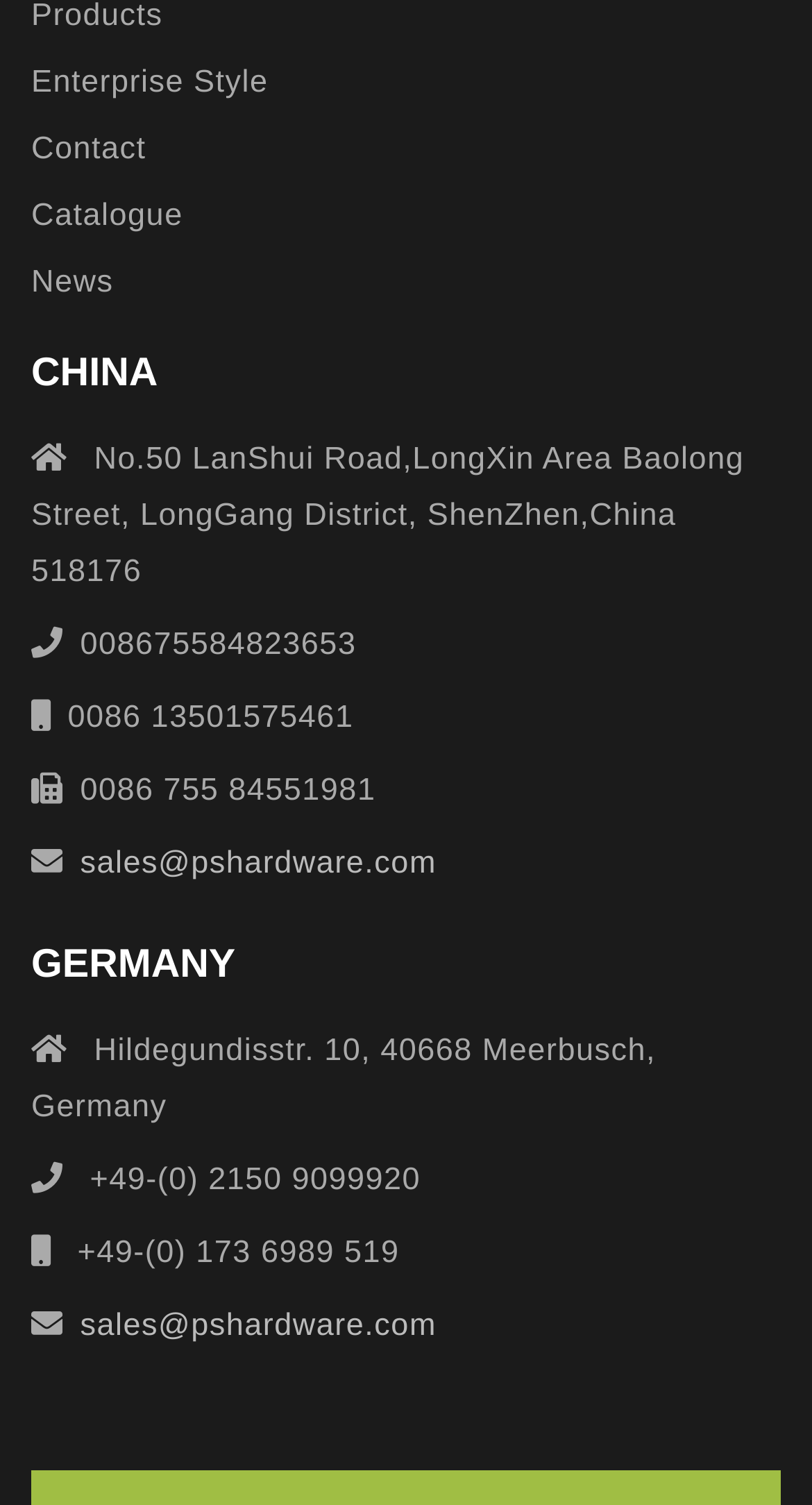Based on the visual content of the image, answer the question thoroughly: What is the phone number of the company in Germany?

I found the phone number by looking at the link element that appears below the 'GERMANY' heading, which provides the phone number of the company in Germany.